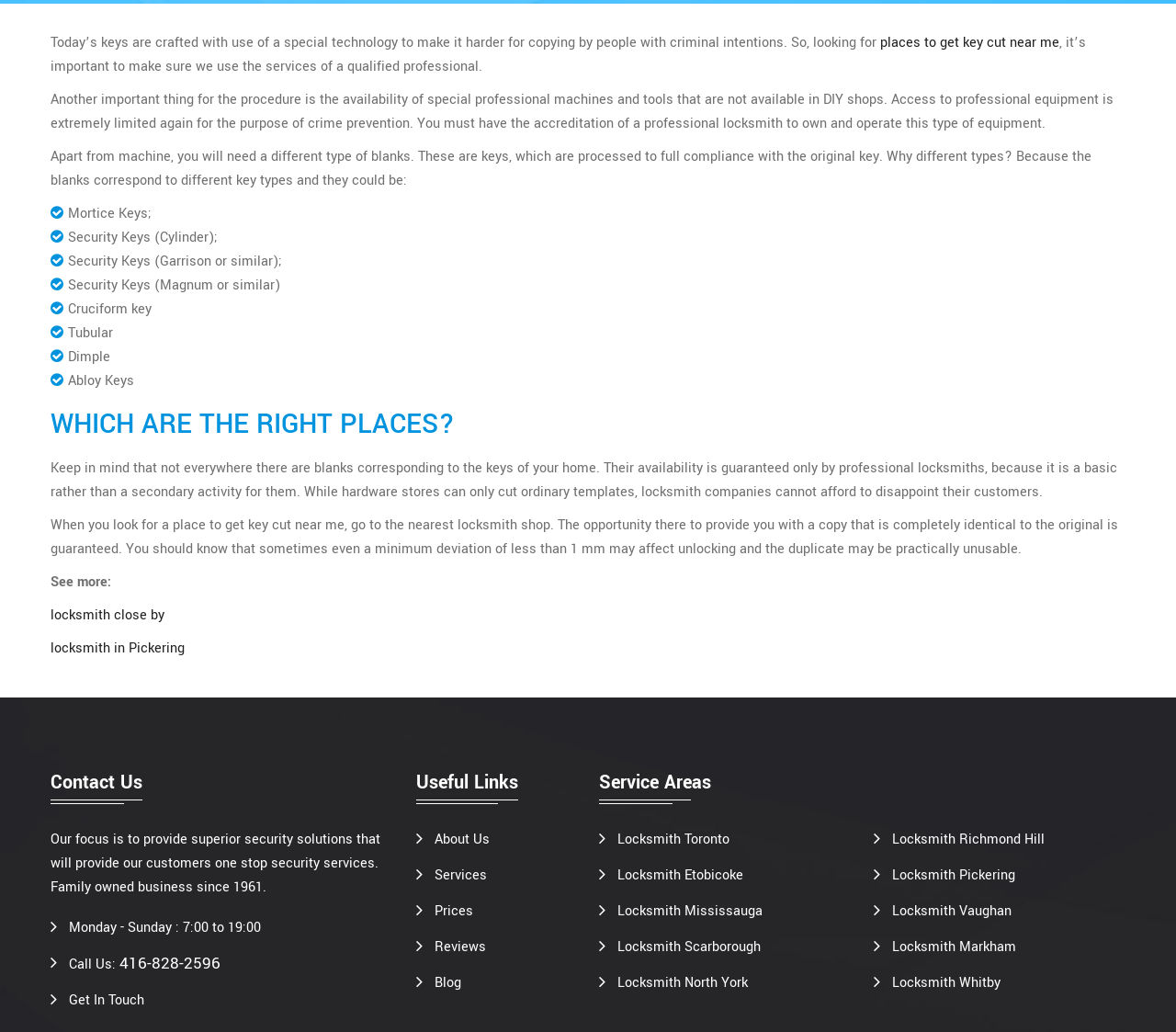Given the element description alt="TPN Procurement Network", identify the bounding box coordinates for the UI element on the webpage screenshot. The format should be (top-left x, top-left y, bottom-right x, bottom-right y), with values between 0 and 1.

None